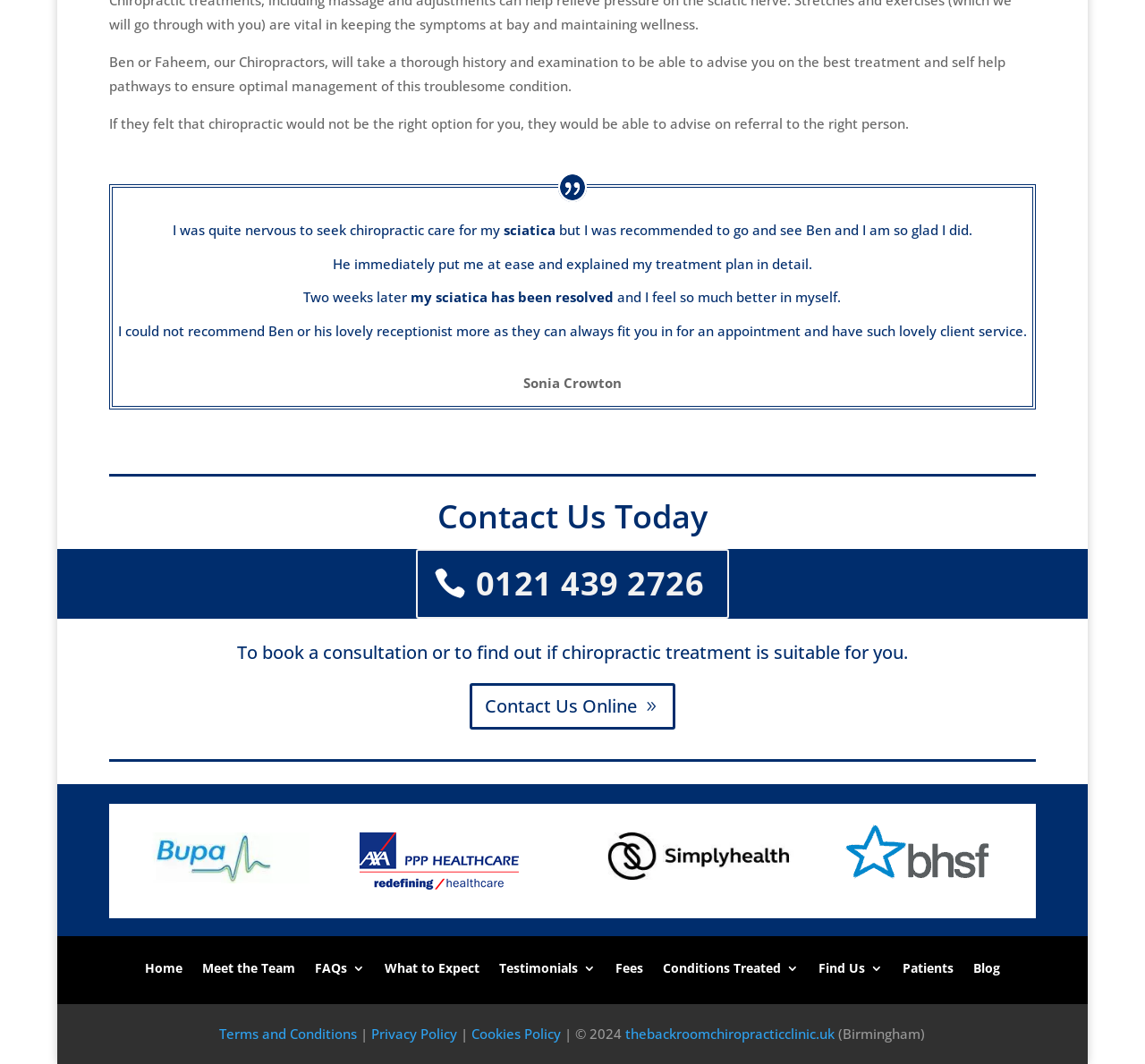Using the webpage screenshot, find the UI element described by Videos. Provide the bounding box coordinates in the format (top-left x, top-left y, bottom-right x, bottom-right y), ensuring all values are floating point numbers between 0 and 1.

None